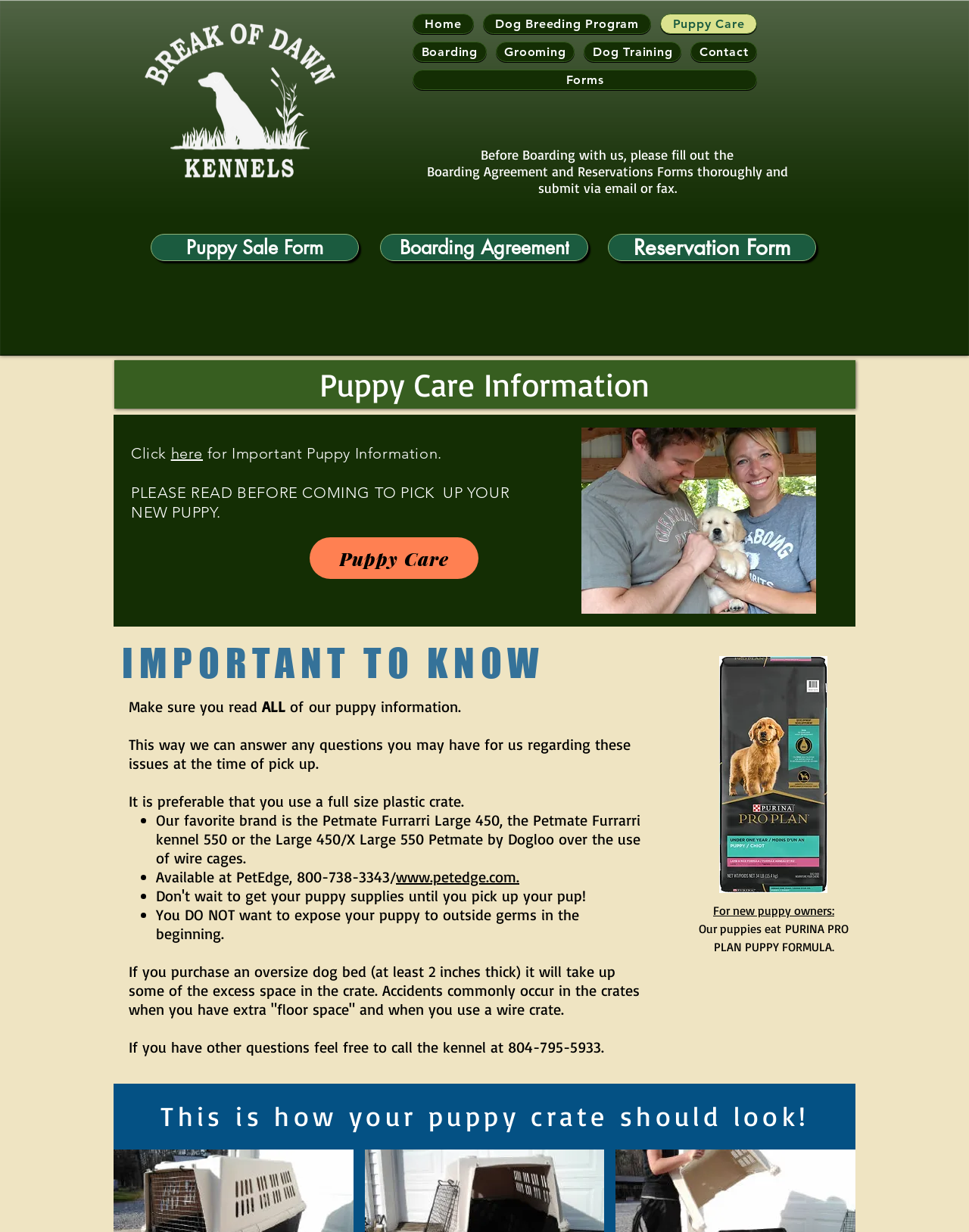Given the element description: "Puppy Sale Form", predict the bounding box coordinates of the UI element it refers to, using four float numbers between 0 and 1, i.e., [left, top, right, bottom].

[0.155, 0.19, 0.37, 0.212]